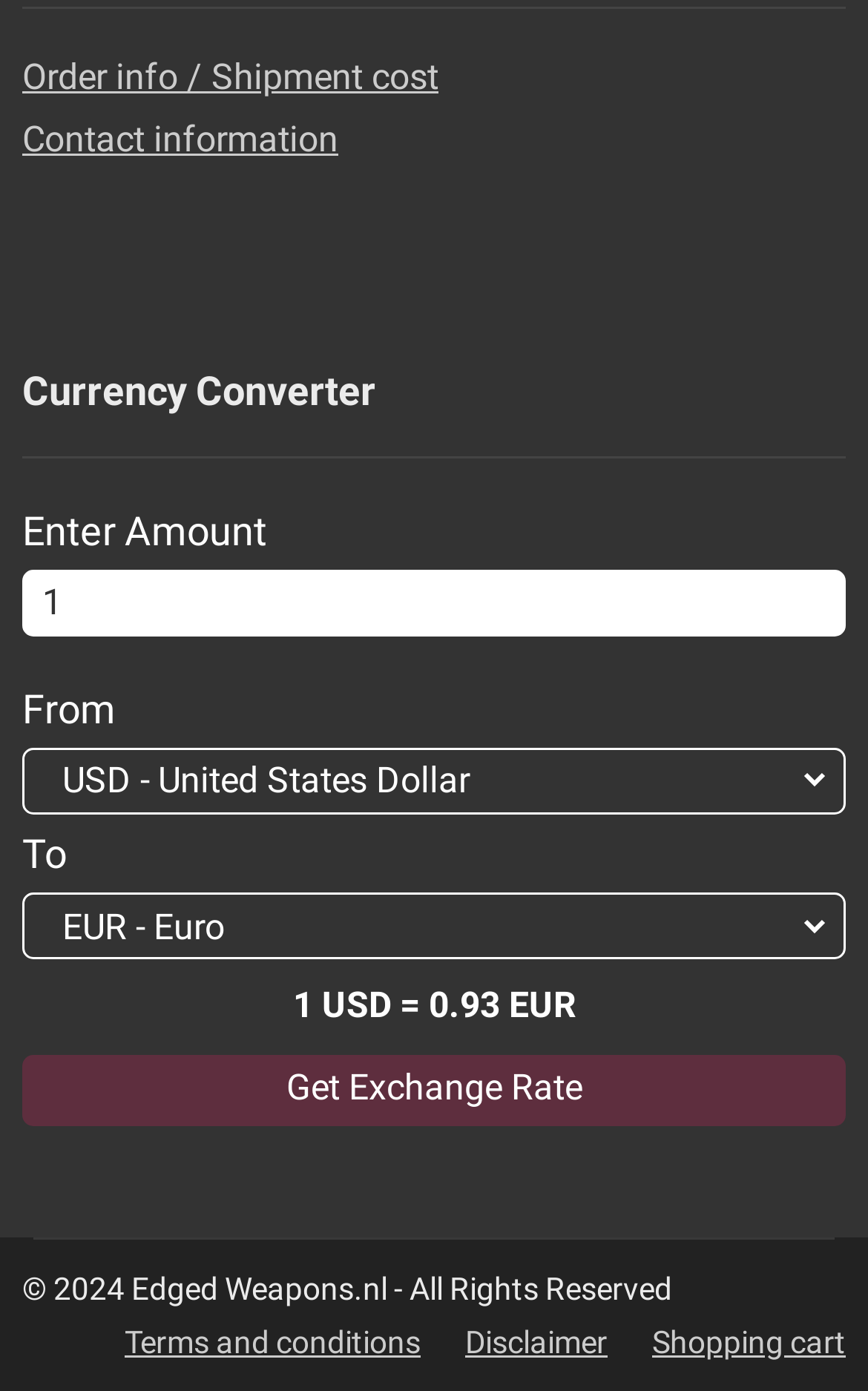What is the default currency for conversion?
Answer with a single word or short phrase according to what you see in the image.

USD